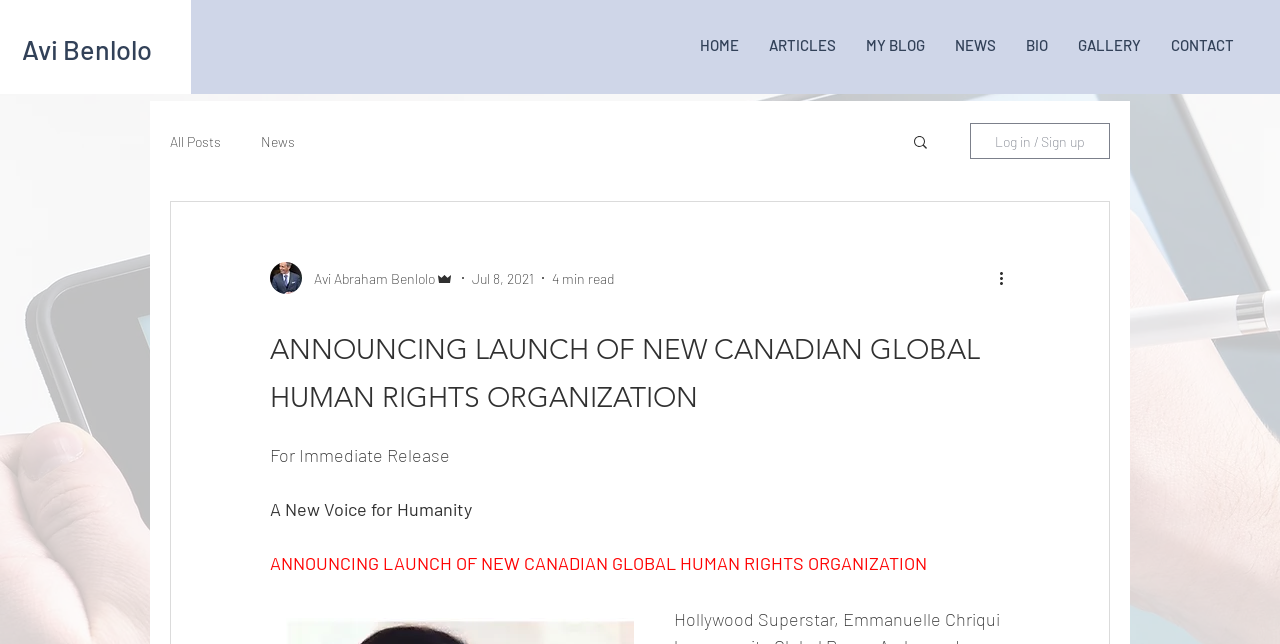Identify the bounding box coordinates of the element that should be clicked to fulfill this task: "Search for something". The coordinates should be provided as four float numbers between 0 and 1, i.e., [left, top, right, bottom].

None